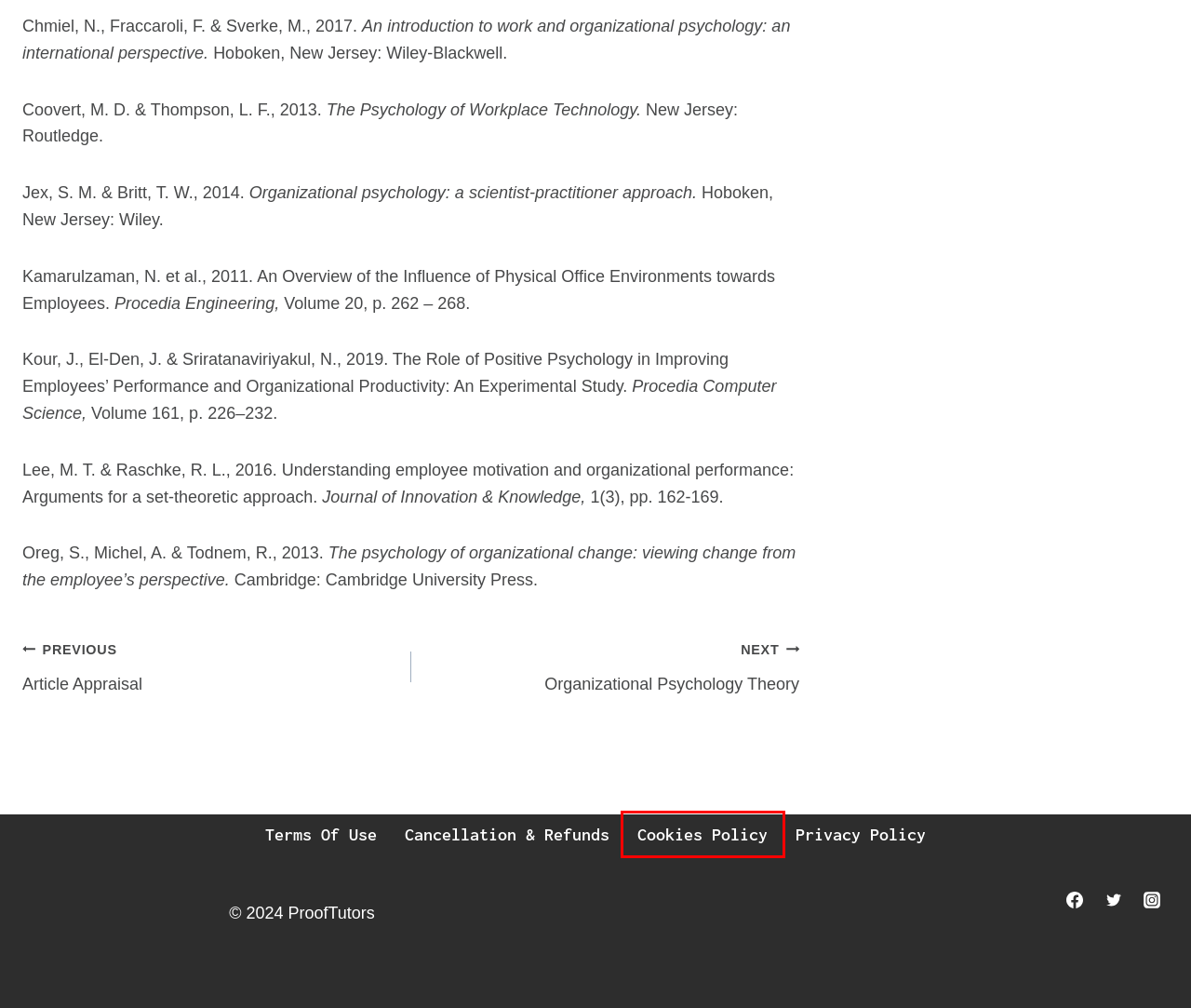Observe the webpage screenshot and focus on the red bounding box surrounding a UI element. Choose the most appropriate webpage description that corresponds to the new webpage after clicking the element in the bounding box. Here are the candidates:
A. Privacy Policy - ProofTutors
B. Cancellation & Refunds: - ProofTutors
C. FAQ - ProofTutors
D. Contact - ProofTutors
E. Cookies Policy - ProofTutors
F. [Solved] Article Appraisal
G. About #1 Assighment Help Website - ProofTutors
H. Terms of Use - ProofTutors

E